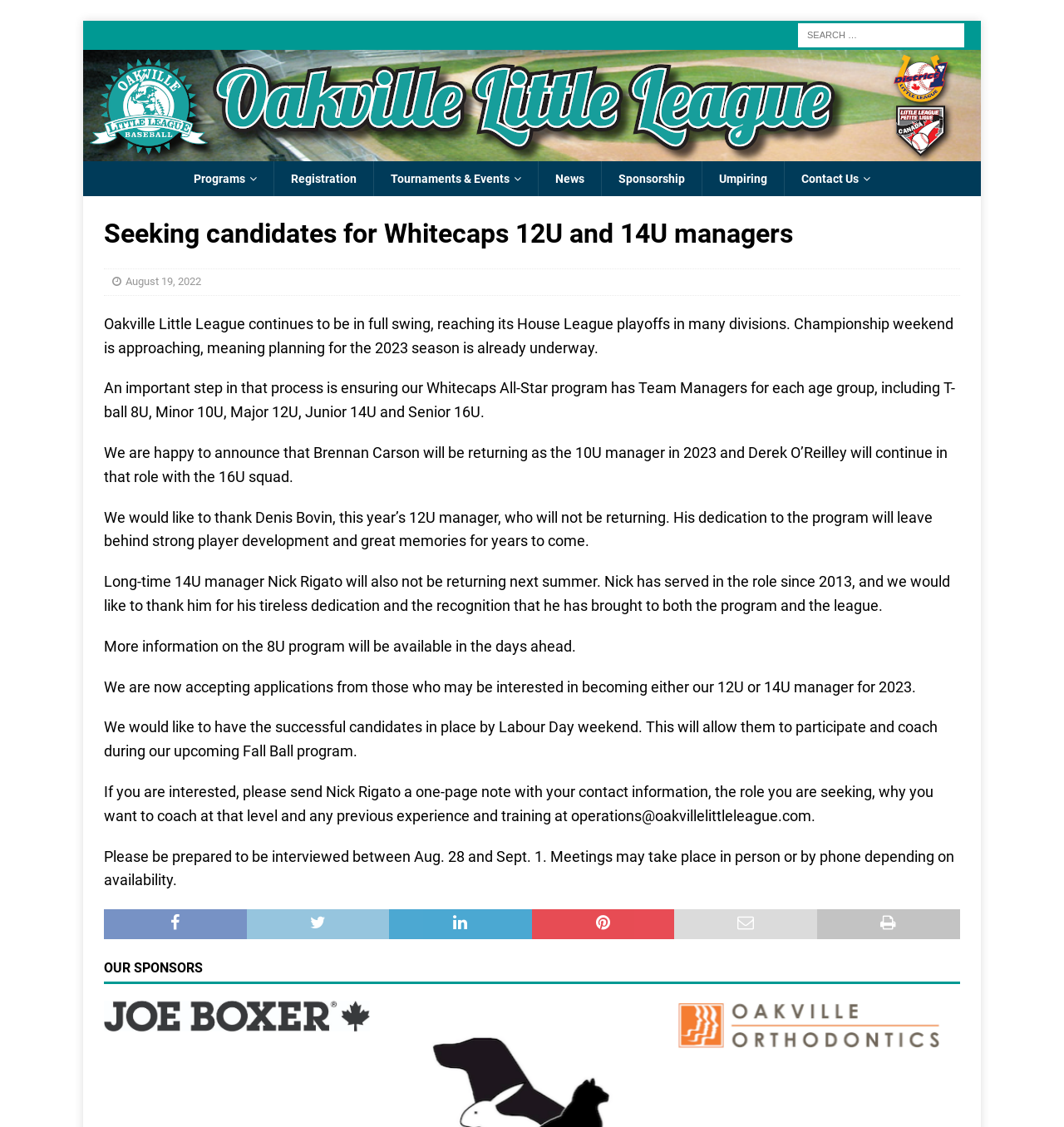Identify the bounding box coordinates of the region I need to click to complete this instruction: "Search for something".

[0.75, 0.021, 0.906, 0.042]